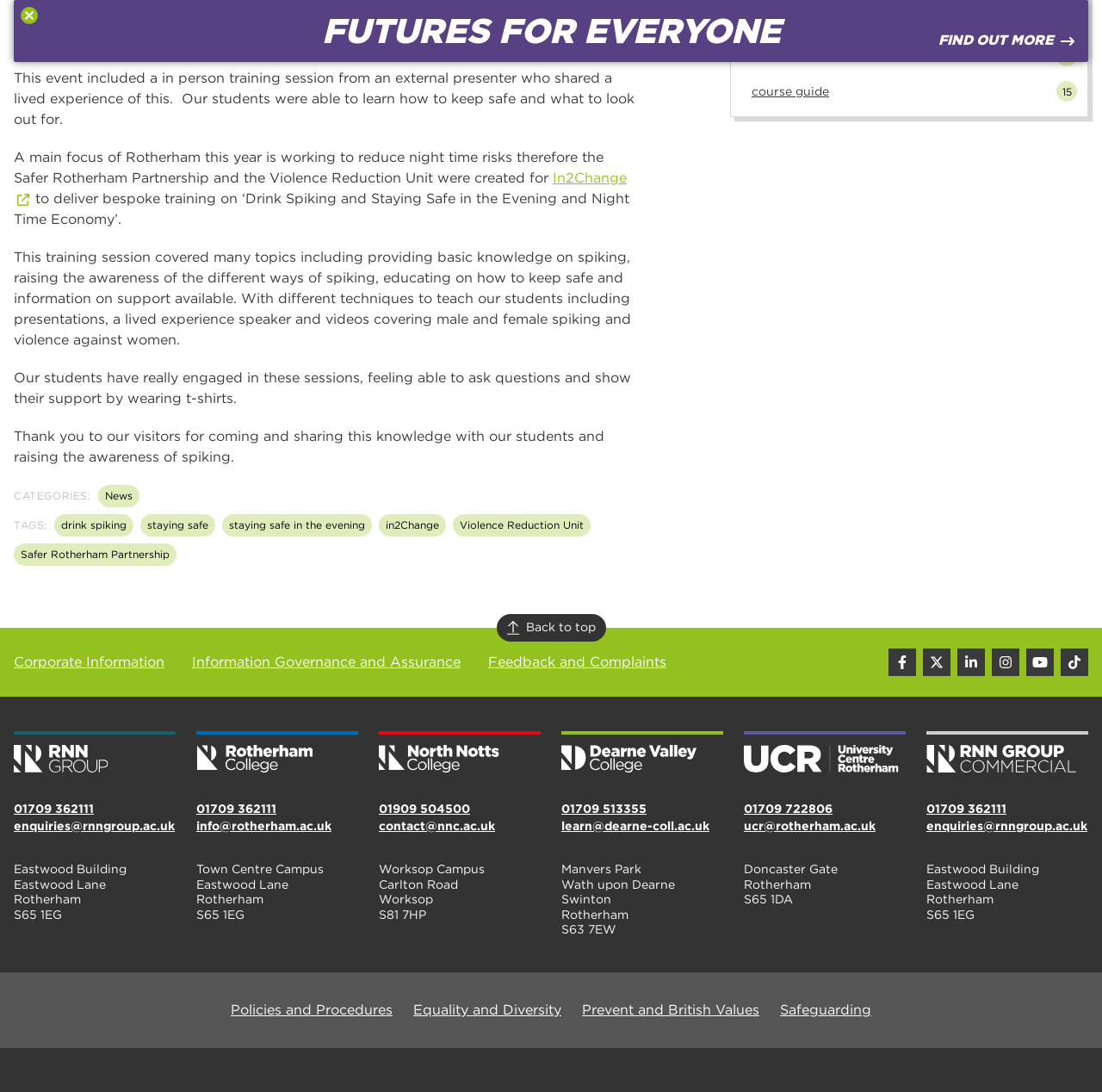Use a single word or phrase to answer the question: What is the topic of the training session?

Drink Spiking and Staying Safe